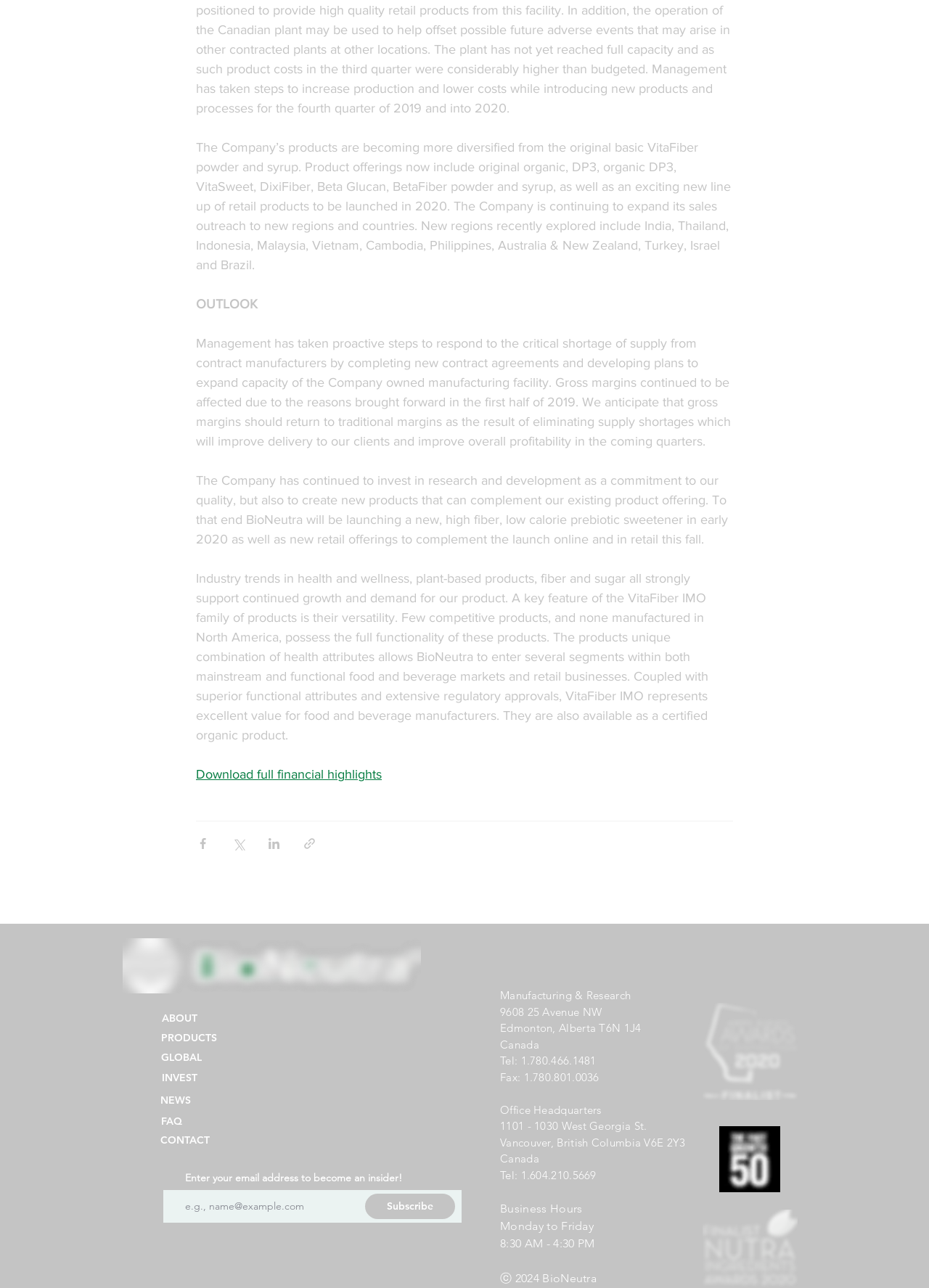Identify the bounding box coordinates for the region to click in order to carry out this instruction: "Subscribe". Provide the coordinates using four float numbers between 0 and 1, formatted as [left, top, right, bottom].

[0.393, 0.927, 0.49, 0.946]